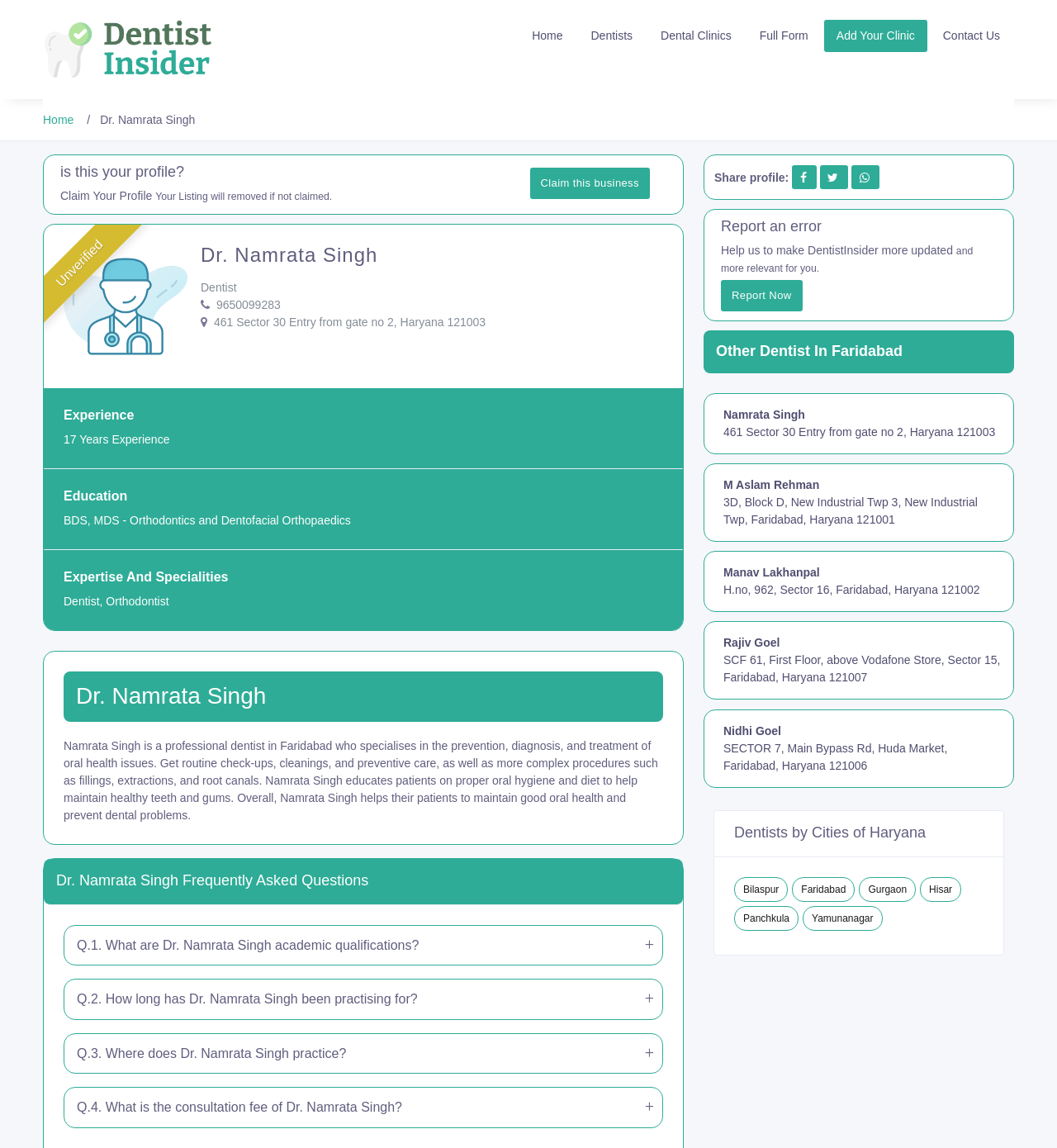Using the element description: "Report Now", determine the bounding box coordinates. The coordinates should be in the format [left, top, right, bottom], with values between 0 and 1.

[0.682, 0.249, 0.759, 0.261]